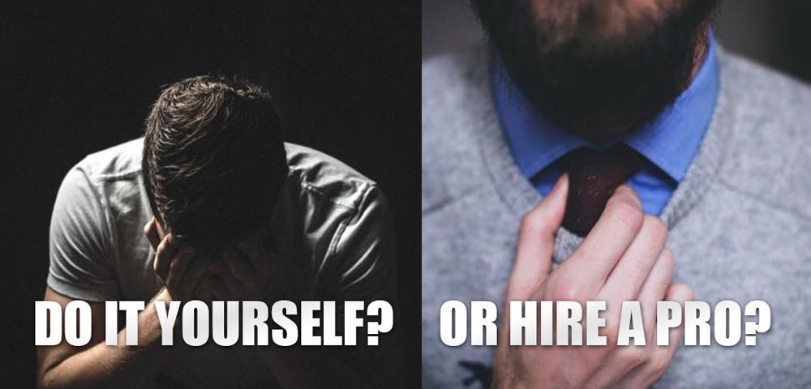Produce a meticulous caption for the image.

The image presents a compelling visual juxtaposition, featuring two contrasting figures representing the choices of tackling a task independently versus seeking professional help. On the left, a person with their head in their hands conveys feelings of frustration and uncertainty, encapsulated by the bold text "DO IT YOURSELF?" This imagery evokes the challenges and emotional weight often associated with DIY projects. 

In sharp contrast, the right side showcases a well-groomed individual in formal attire, confidently adjusting their tie, paired with the text "OR HIRE A PRO?" This suggests a more polished approach, highlighting the potential peace of mind and professionalism that comes from engaging an expert. Together, the two halves of the image provoke thought about decision-making in the context of personal projects versus professional assistance, appealing to viewers who may be navigating similar dilemmas.